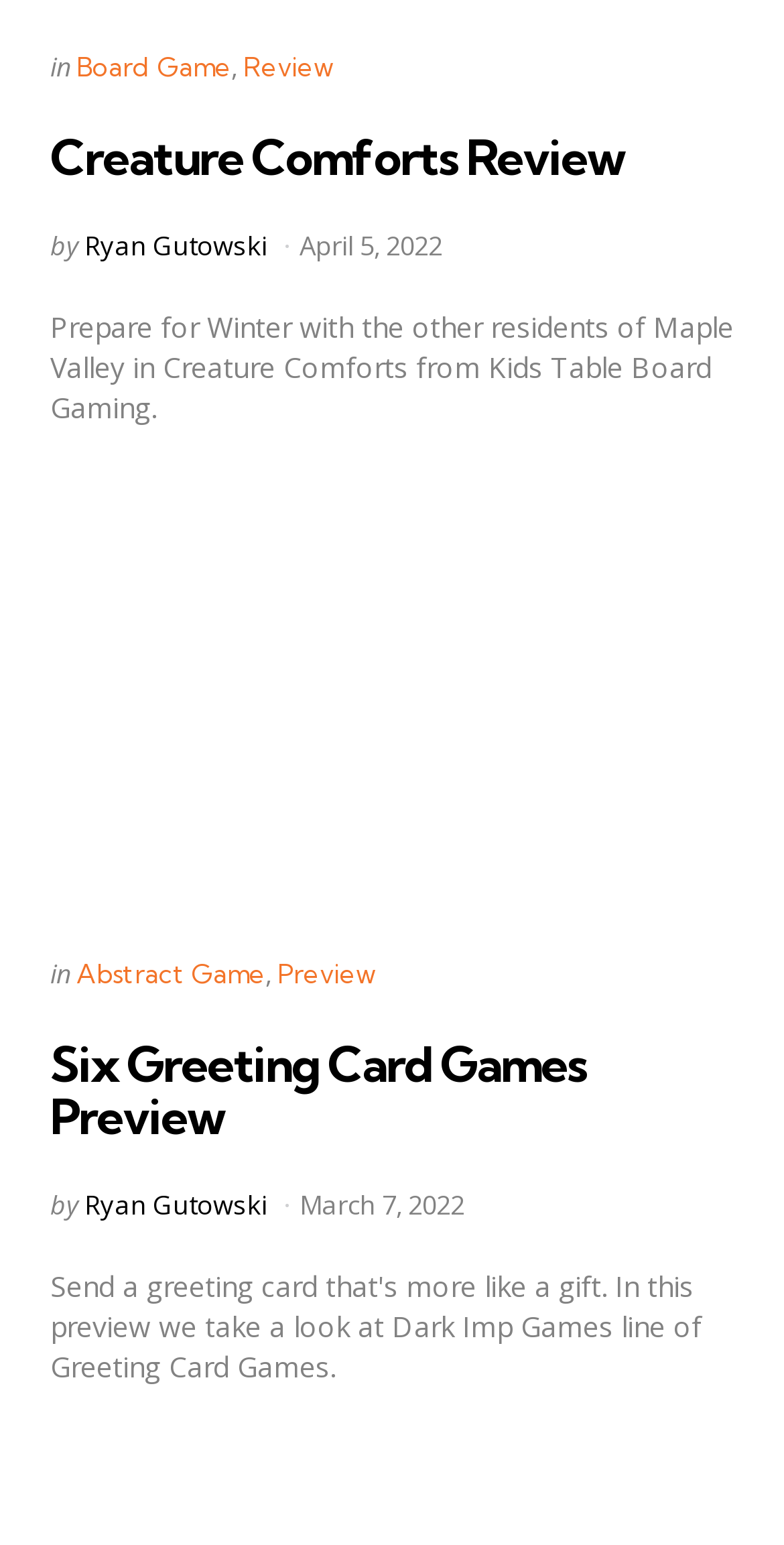Please study the image and answer the question comprehensively:
What type of game is mentioned in the second article?

I examined the second article element and found the category link 'Abstract Game', which indicates the type of game mentioned in the article.